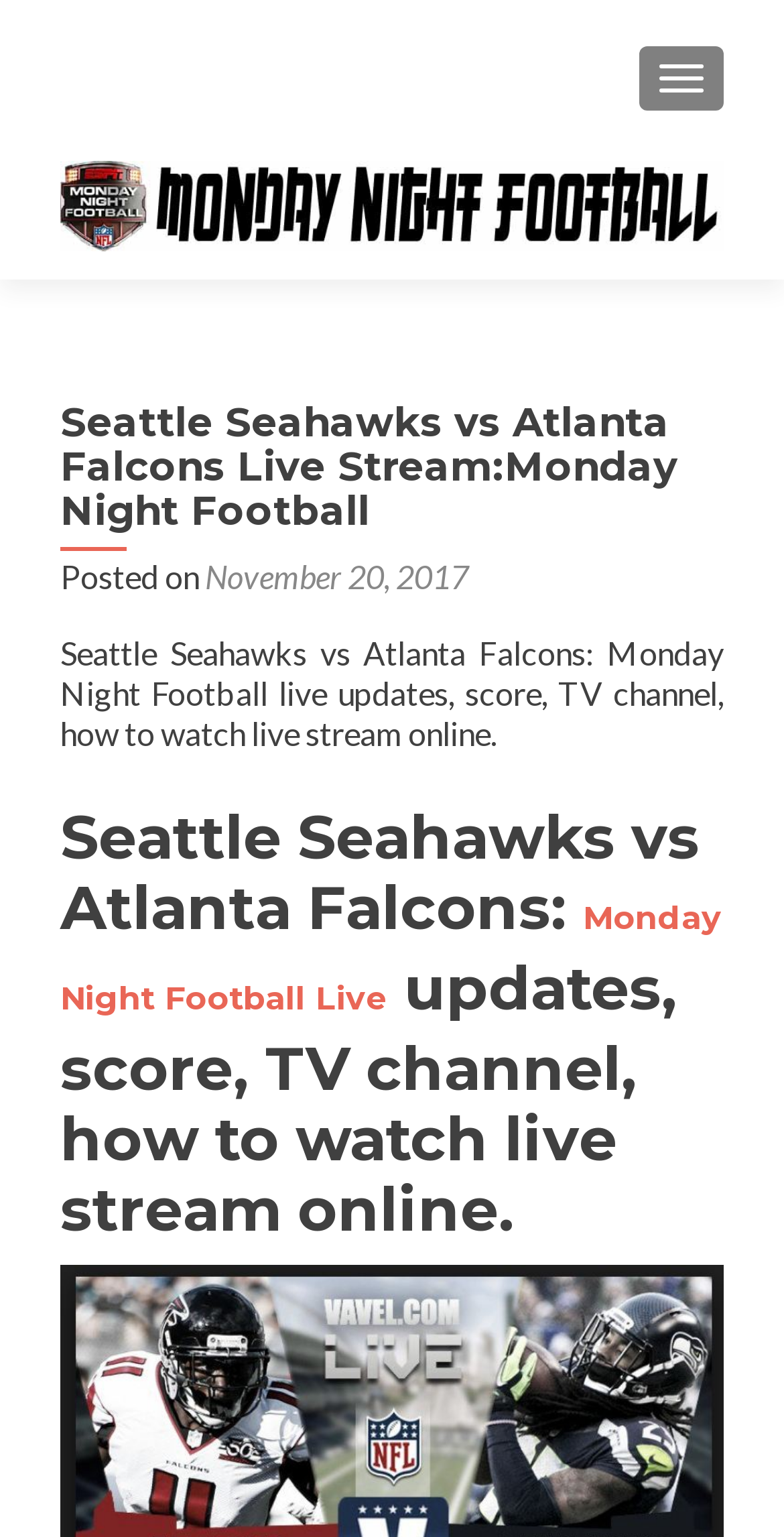Identify the main heading of the webpage and provide its text content.

Seattle Seahawks vs Atlanta Falcons Live Stream:Monday Night Football